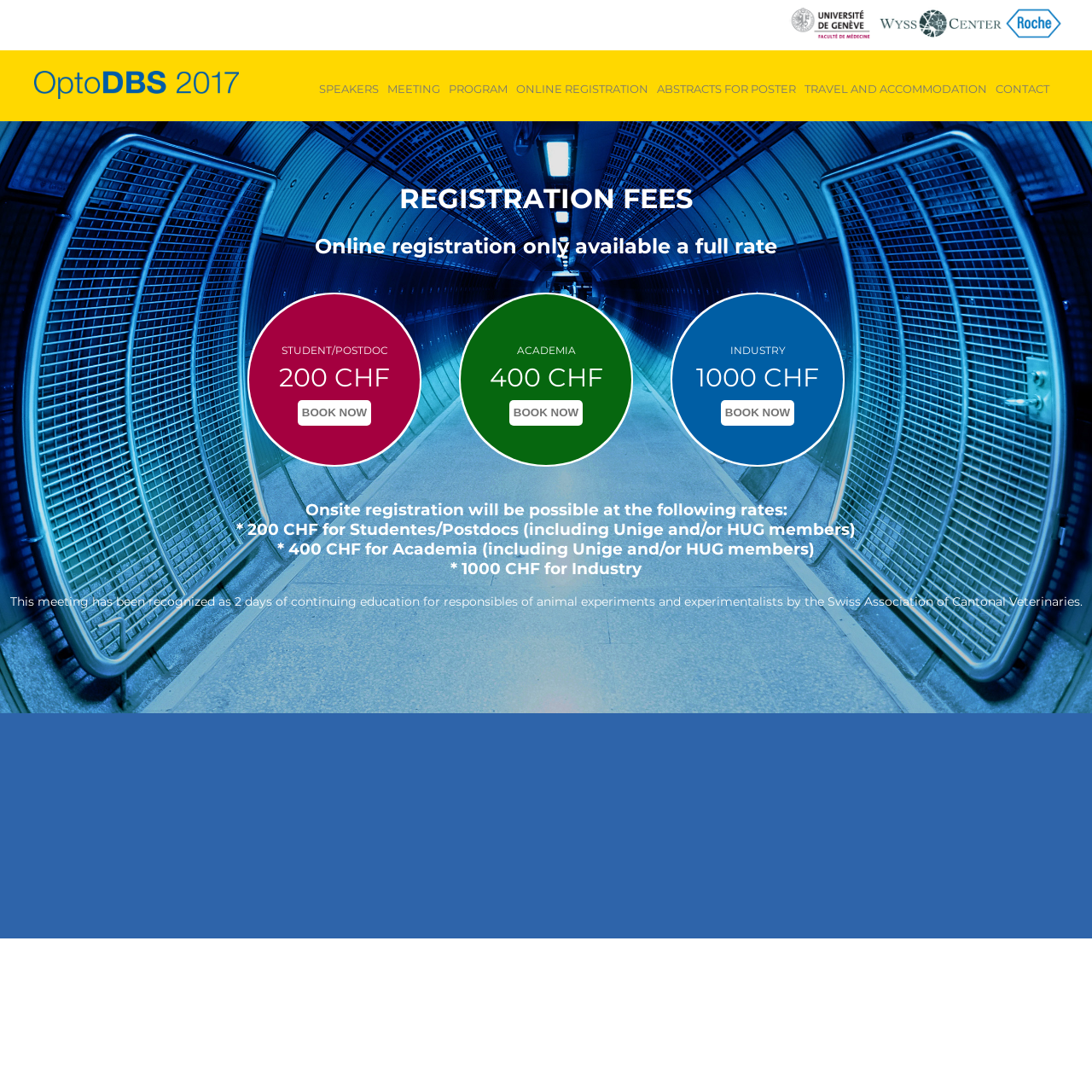Please identify the bounding box coordinates of the element that needs to be clicked to perform the following instruction: "Click the BOOK NOW button for Industry".

[0.656, 0.37, 0.731, 0.385]